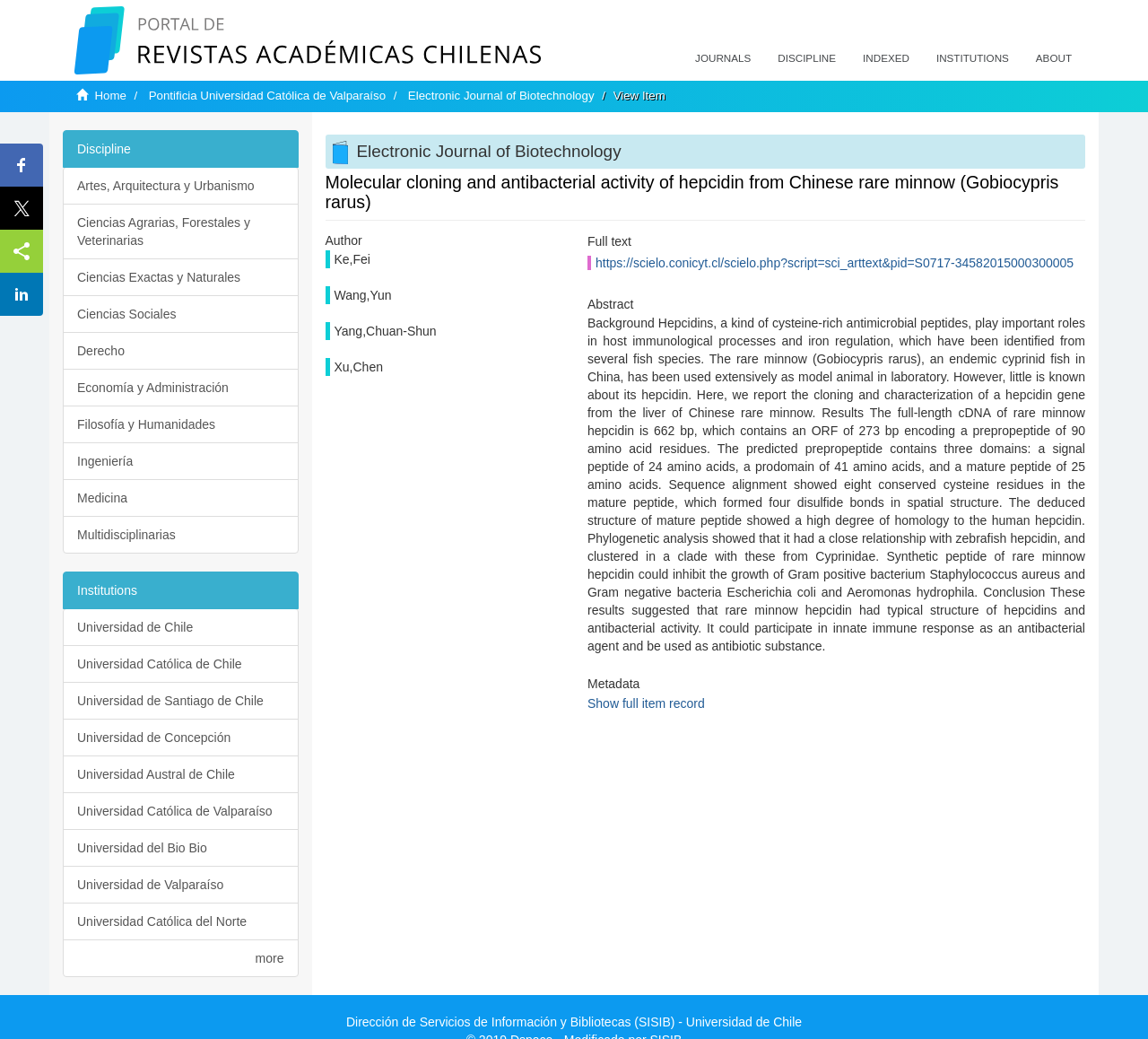Could you find the bounding box coordinates of the clickable area to complete this instruction: "Explore articles in the discipline of Ciencias Exactas y Naturales"?

[0.055, 0.249, 0.26, 0.285]